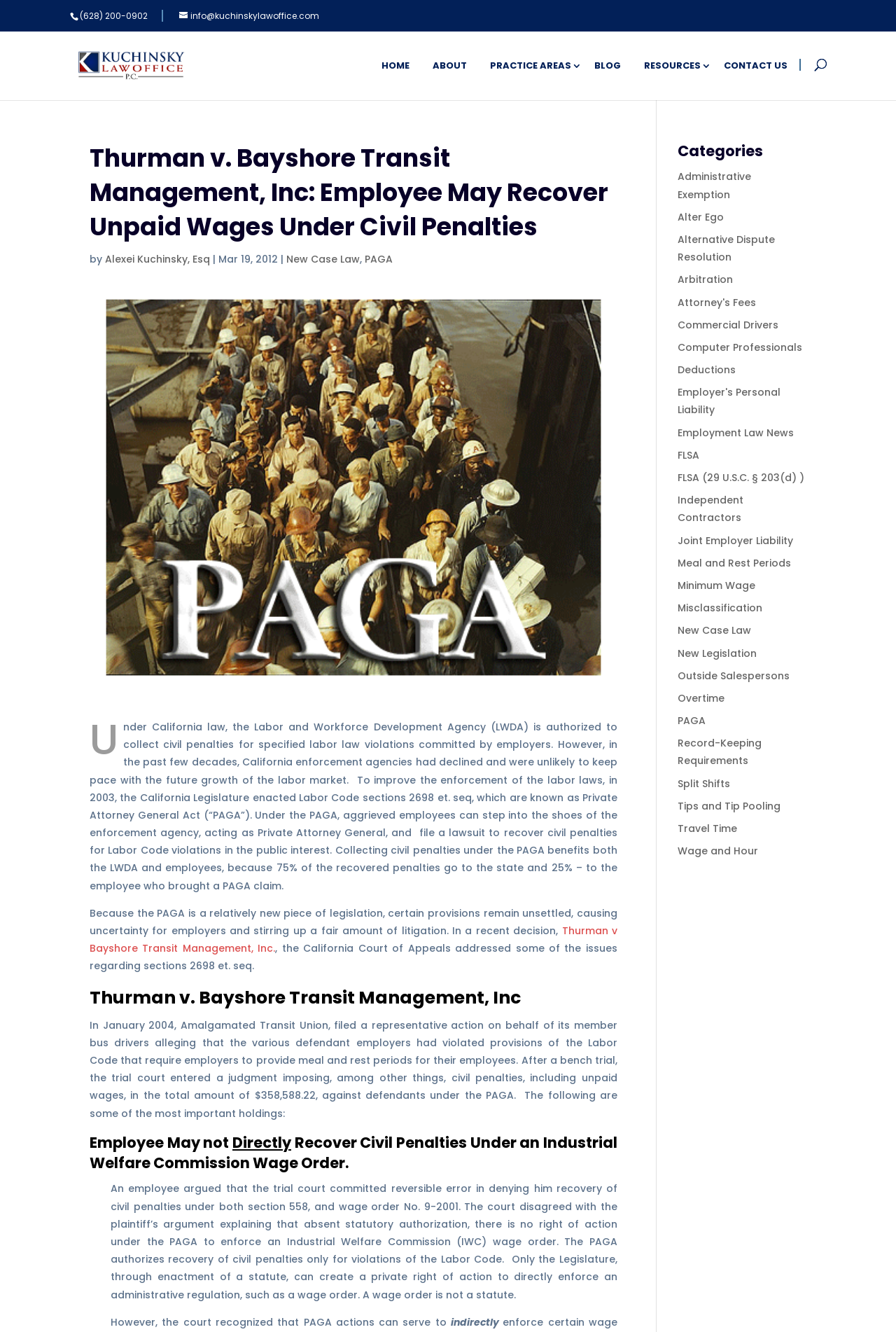Identify the bounding box coordinates for the region of the element that should be clicked to carry out the instruction: "visit the home page". The bounding box coordinates should be four float numbers between 0 and 1, i.e., [left, top, right, bottom].

[0.414, 0.046, 0.469, 0.075]